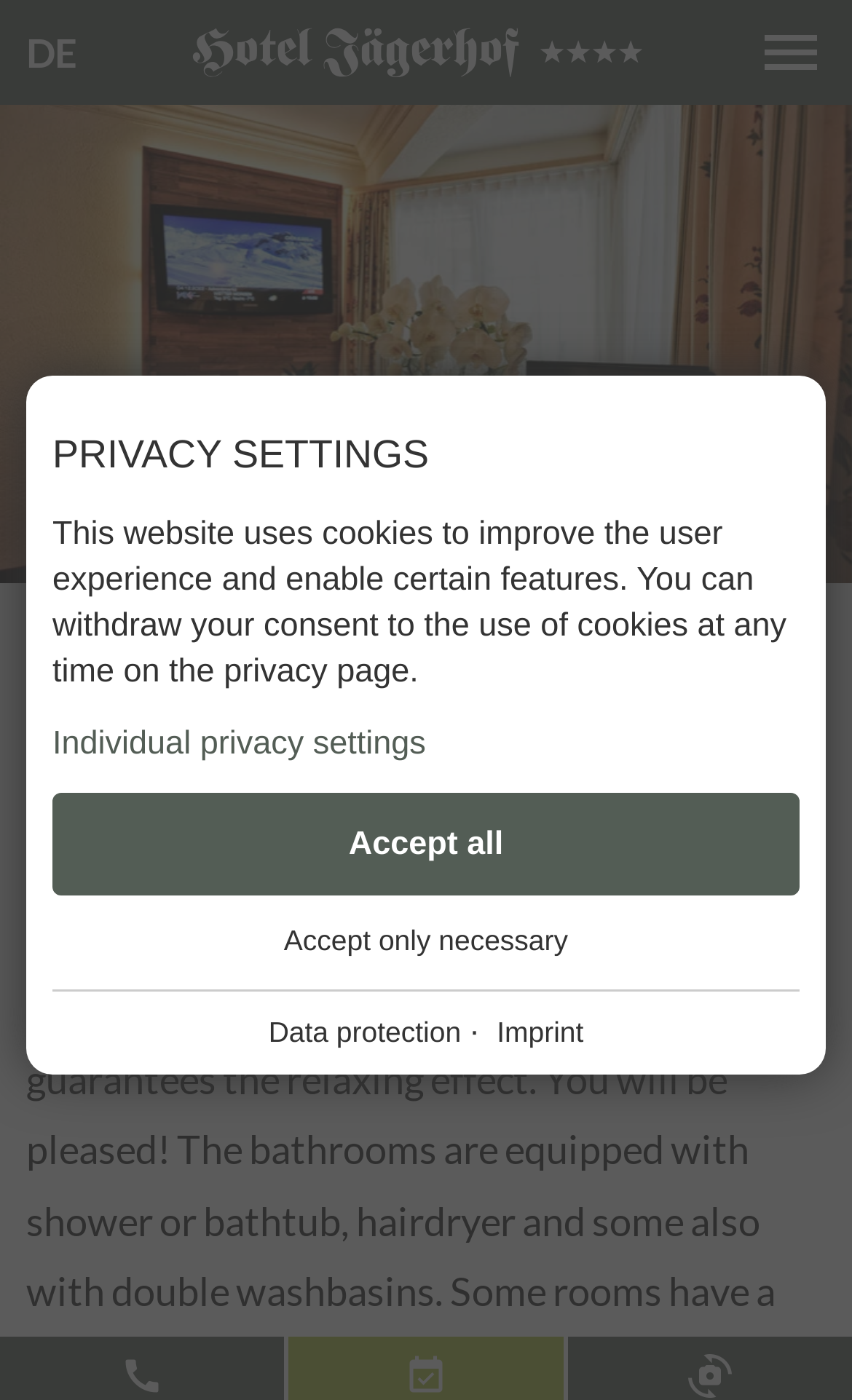Analyze the image and answer the question with as much detail as possible: 
How many images are on the webpage?

There are multiple image elements on the webpage, including the logo image, and multiple images with the description 'Hotel Jägerhof Ischgl'.